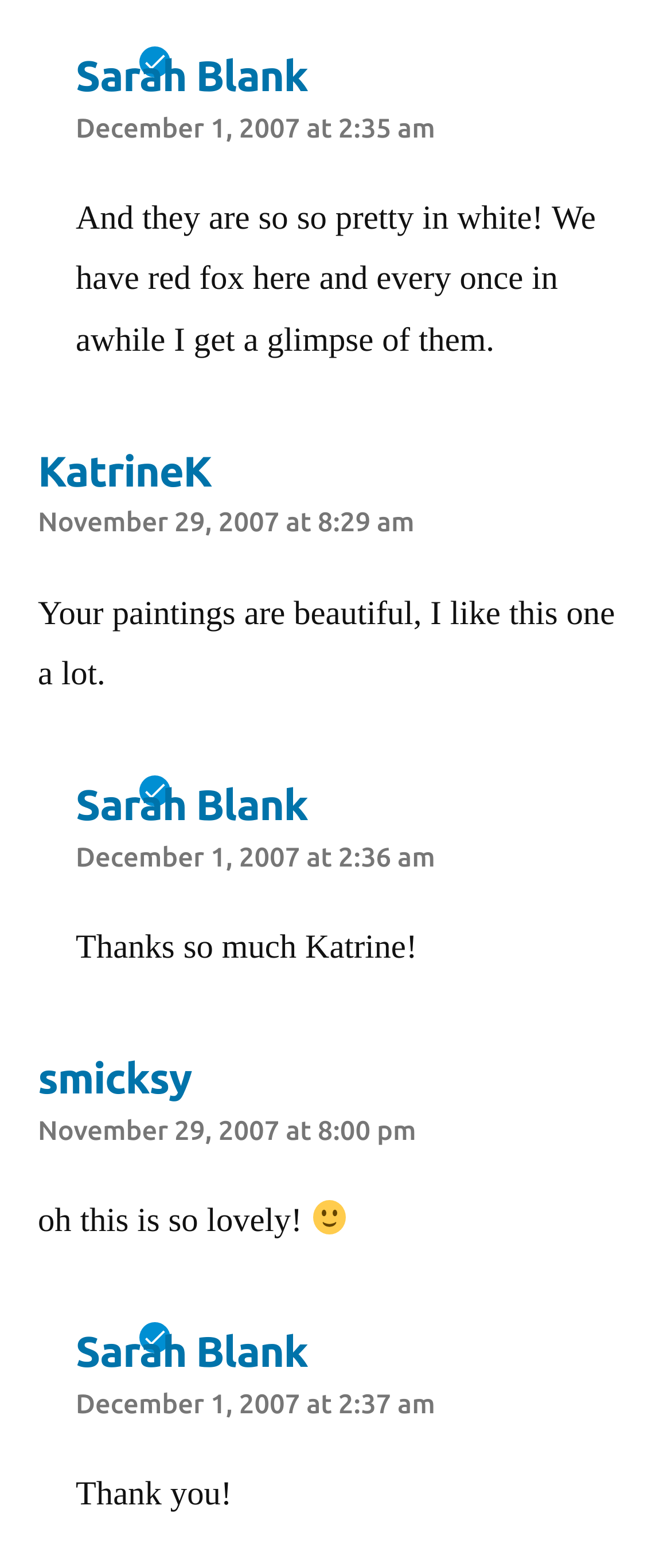Given the element description Net Worth, predict the bounding box coordinates for the UI element in the webpage screenshot. The format should be (top-left x, top-left y, bottom-right x, bottom-right y), and the values should be between 0 and 1.

None